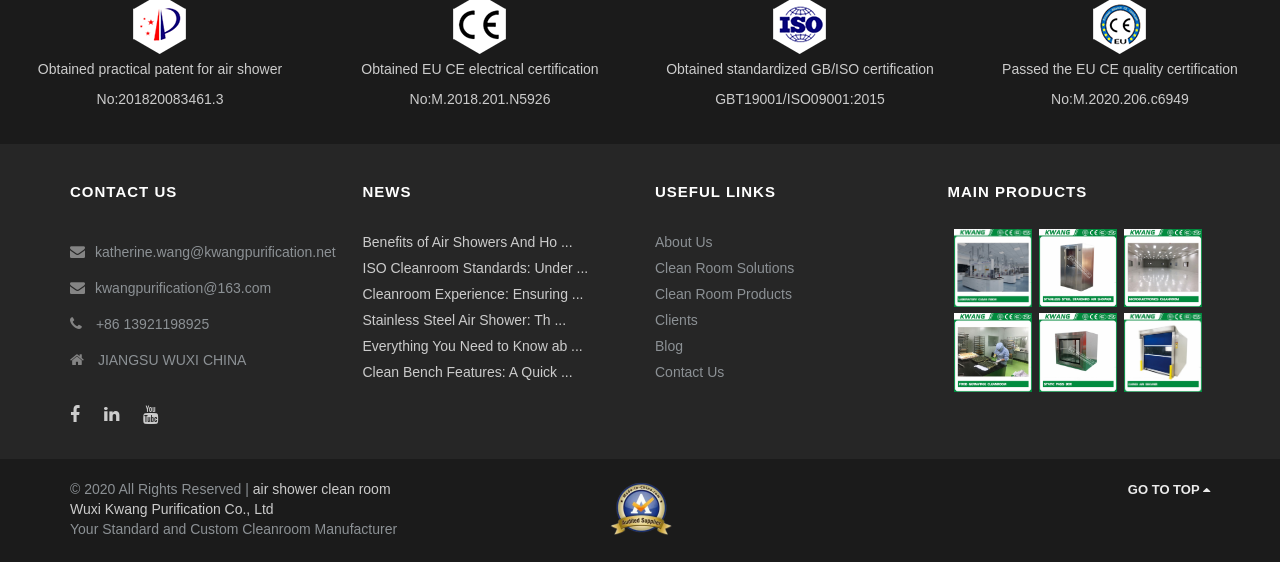Please identify the bounding box coordinates of the element's region that needs to be clicked to fulfill the following instruction: "View company's blog". The bounding box coordinates should consist of four float numbers between 0 and 1, i.e., [left, top, right, bottom].

[0.512, 0.601, 0.534, 0.629]